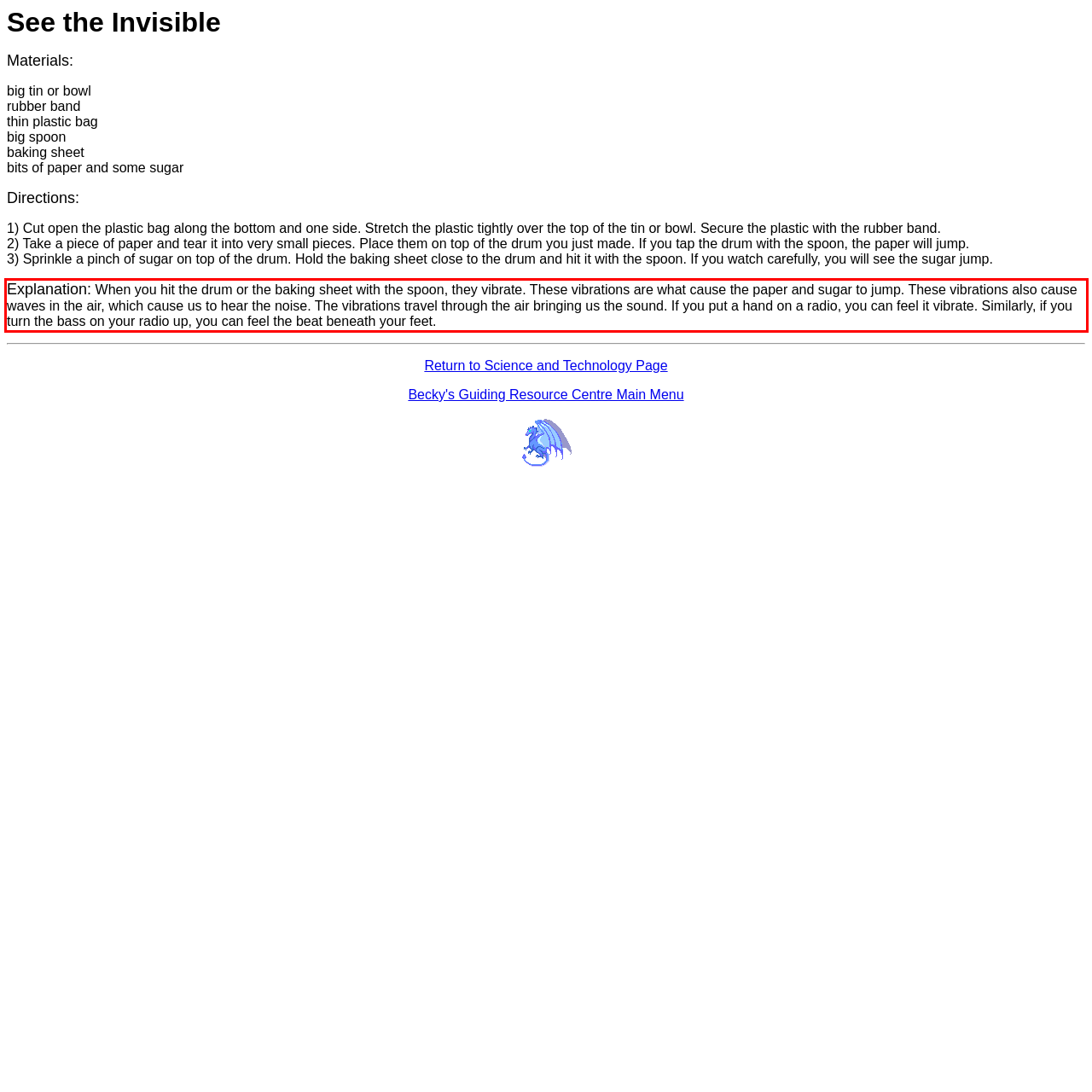Inspect the webpage screenshot that has a red bounding box and use OCR technology to read and display the text inside the red bounding box.

Explanation: When you hit the drum or the baking sheet with the spoon, they vibrate. These vibrations are what cause the paper and sugar to jump. These vibrations also cause waves in the air, which cause us to hear the noise. The vibrations travel through the air bringing us the sound. If you put a hand on a radio, you can feel it vibrate. Similarly, if you turn the bass on your radio up, you can feel the beat beneath your feet.